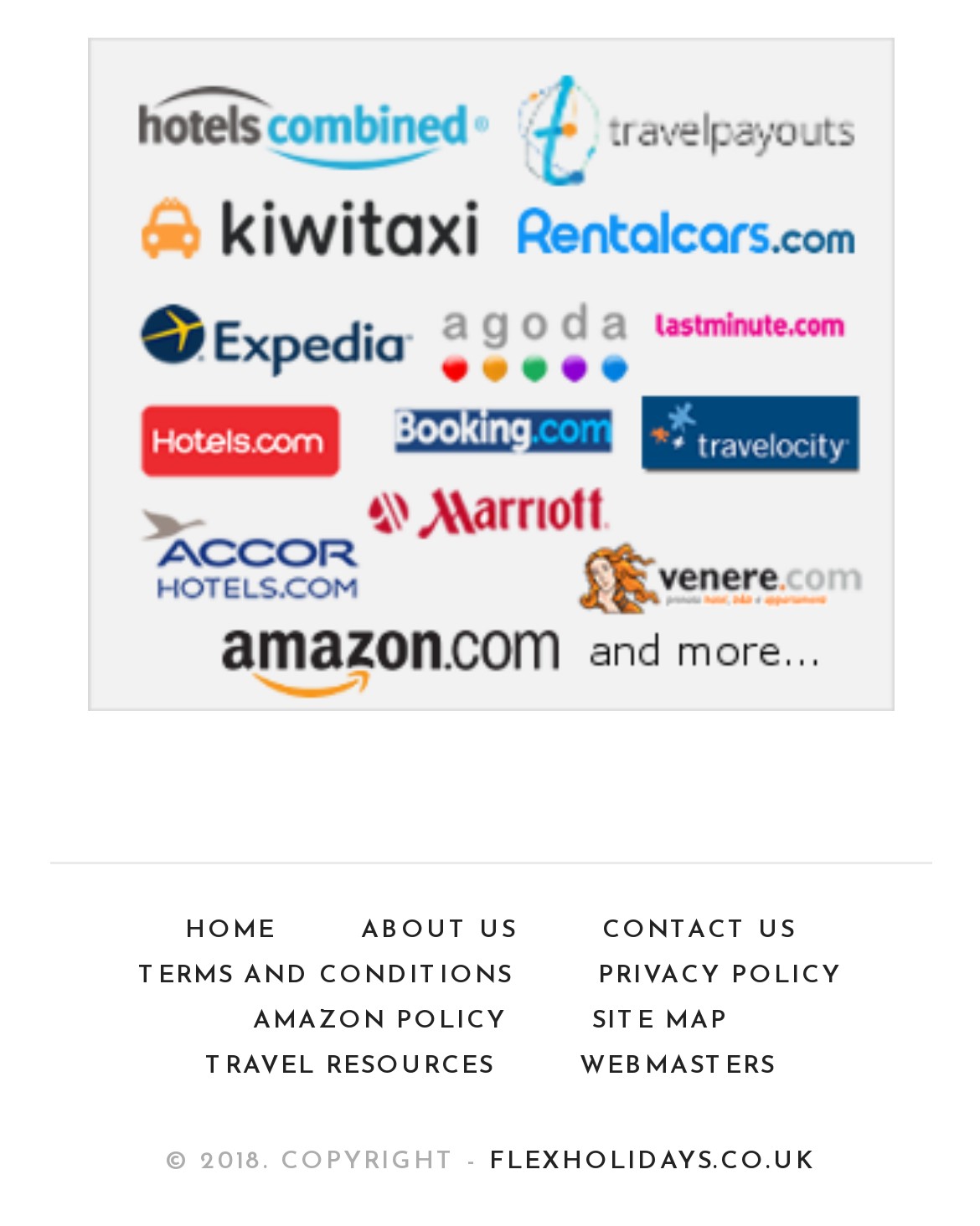Please determine the bounding box coordinates of the element's region to click for the following instruction: "view terms and conditions".

[0.103, 0.784, 0.562, 0.806]